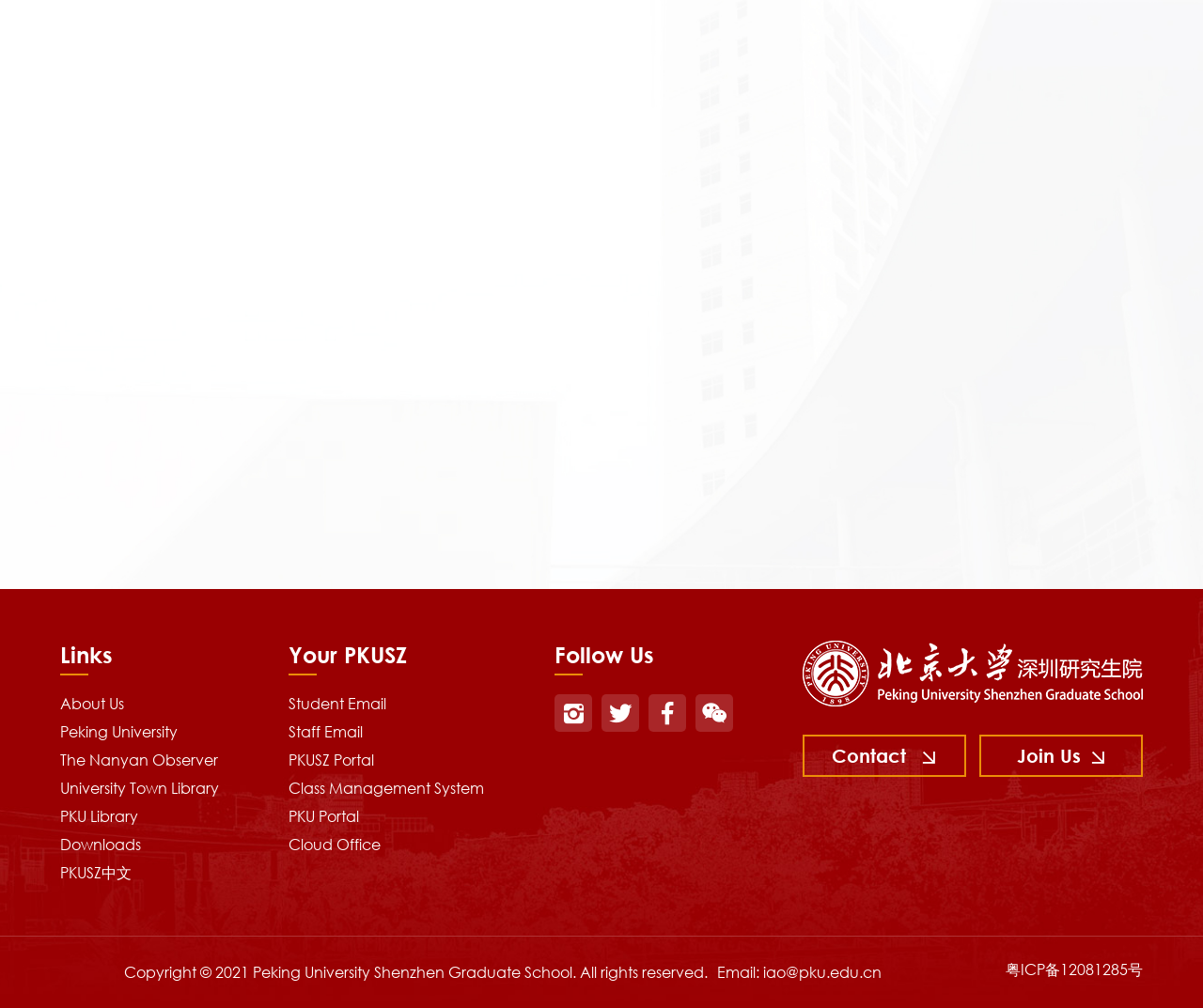Answer briefly with one word or phrase:
What is the date of the second news article?

2023-09-04